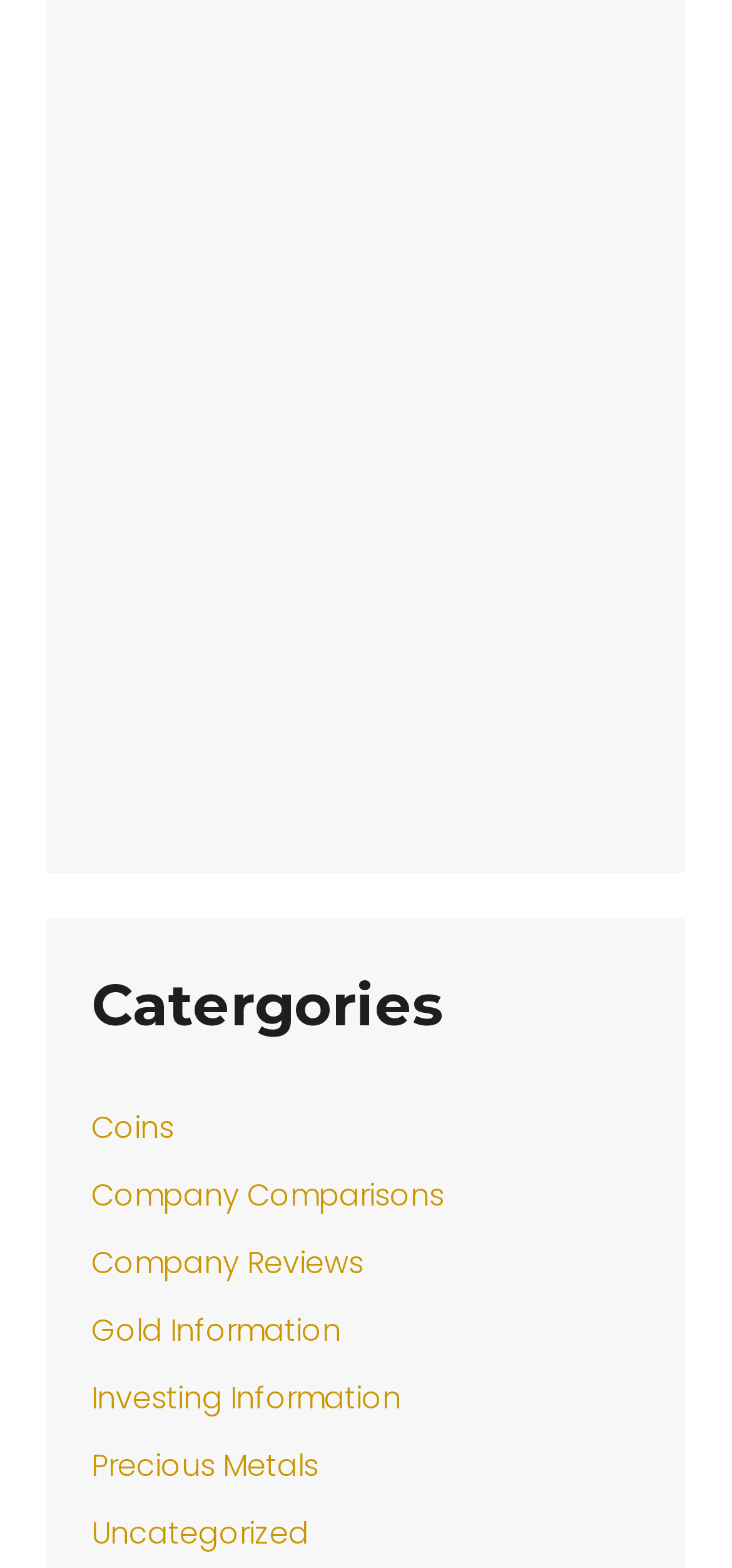Locate the bounding box coordinates of the clickable area needed to fulfill the instruction: "read company reviews".

[0.125, 0.792, 0.496, 0.819]